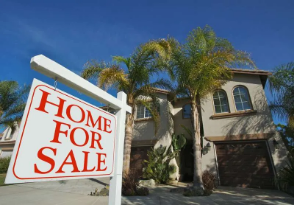Compose a detailed narrative for the image.

The image depicts a charming residential property for sale, prominently showcased by a large white sign that reads "HOME FOR SALE" in bold, eye-catching red letters. The house features a two-story design with multiple decorative windows and a warm, inviting exterior. Surrounding the home are lush, green palm trees that enhance the tropical ambiance, typical of Central Florida. The clear blue sky above completes the picturesque setting, suggesting a bright, sunny day perfect for viewing potential homes. This inviting scene promotes the excitement of house hunting, especially for those seeking new opportunities in the Central Florida real estate market, as highlighted by McNally Real Estate Group.